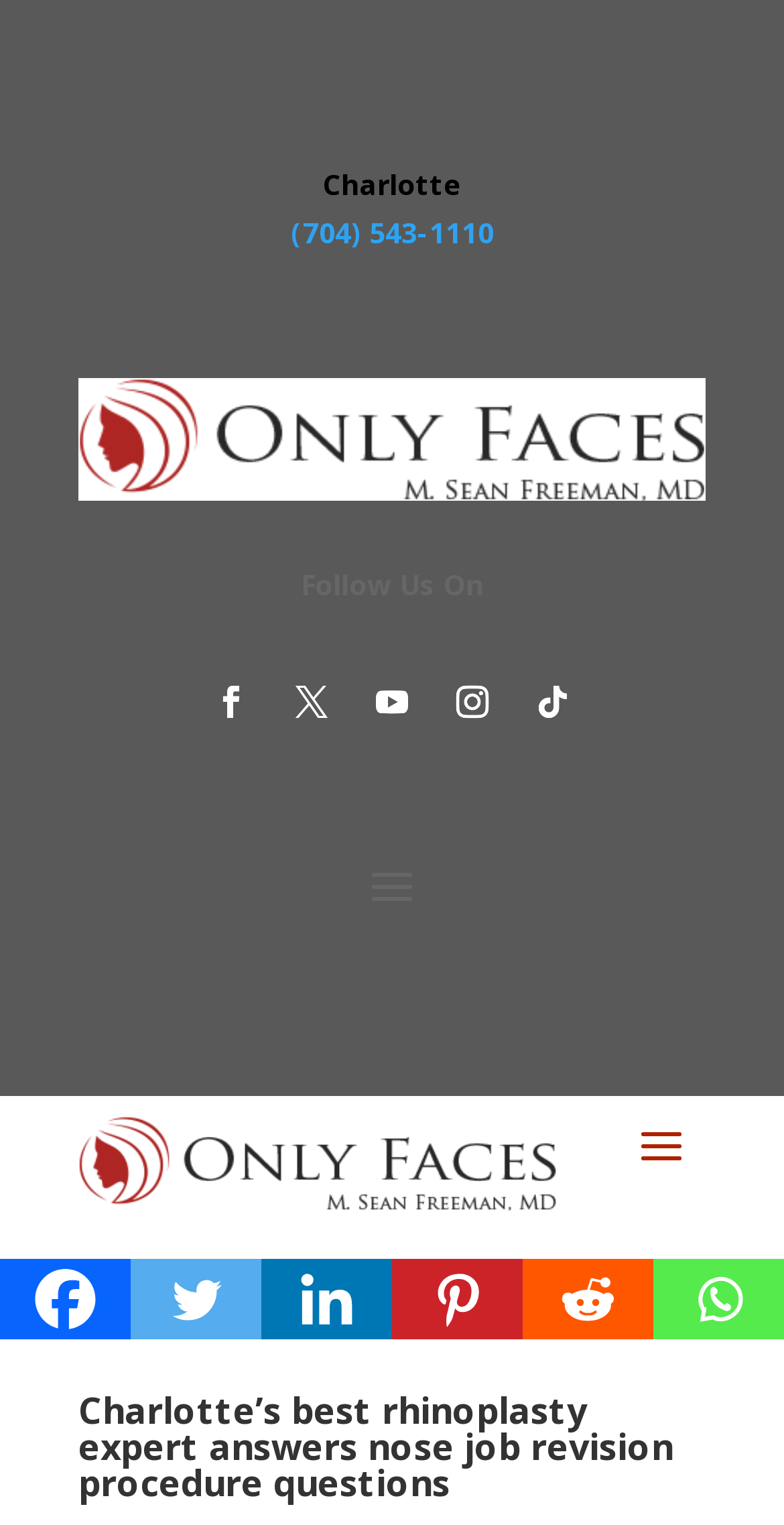Given the element description "Follow" in the screenshot, predict the bounding box coordinates of that UI element.

[0.562, 0.439, 0.644, 0.481]